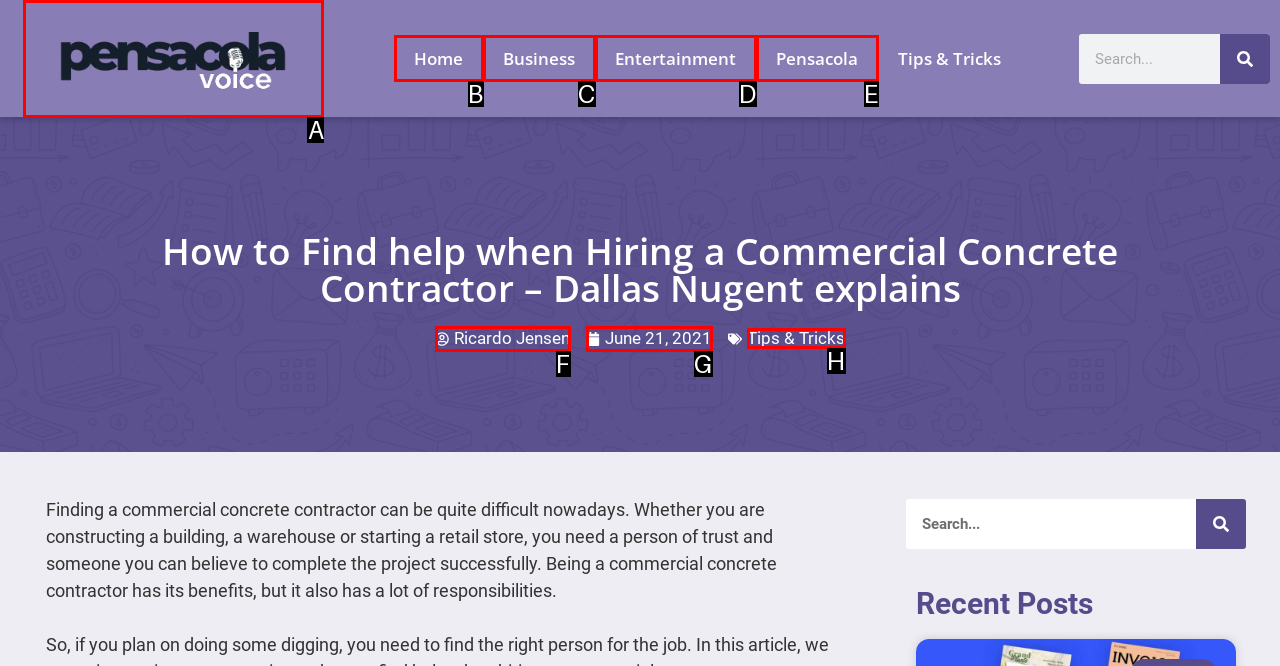Choose the letter of the option that needs to be clicked to perform the task: Click the Pensacola Voice logo. Answer with the letter.

A